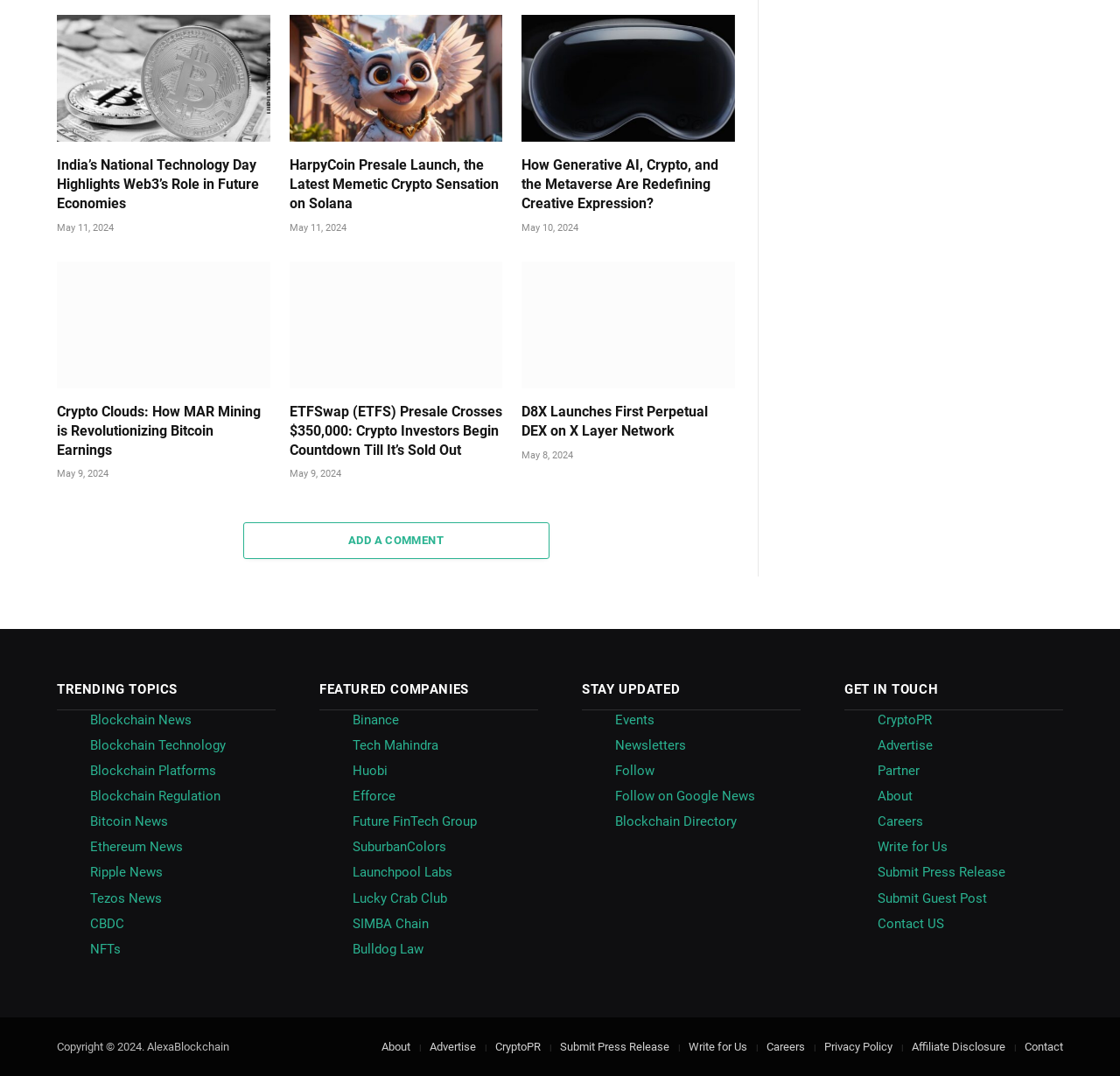Identify and provide the bounding box coordinates of the UI element described: "Job Dashboard". The coordinates should be formatted as [left, top, right, bottom], with each number being a float between 0 and 1.

None